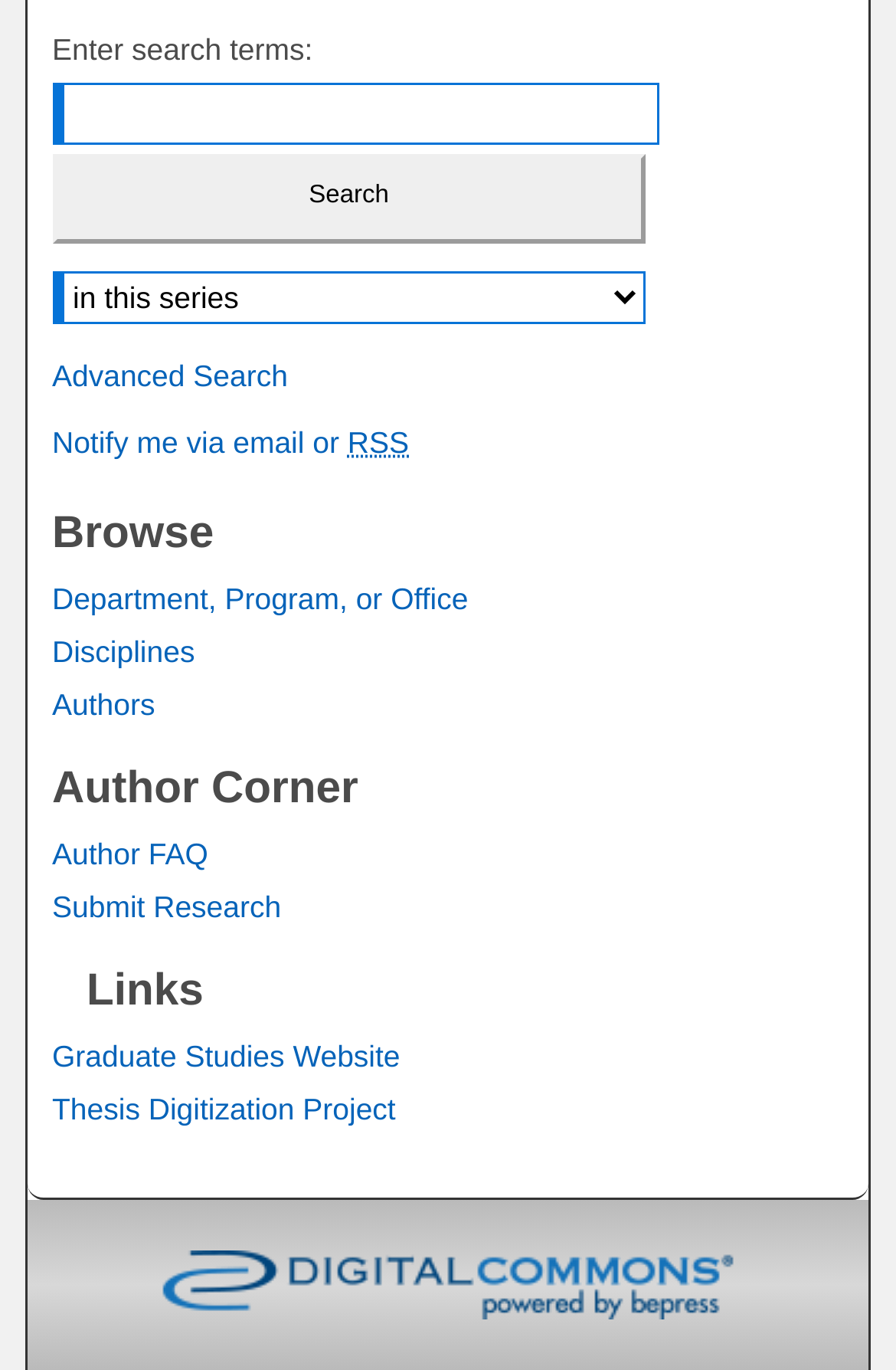Consider the image and give a detailed and elaborate answer to the question: 
What is the 'Browse' section used for?

The 'Browse' section contains links to categories such as 'Department, Program, or Office', 'Disciplines', and 'Authors', indicating that it is used to browse and explore different categories of content.